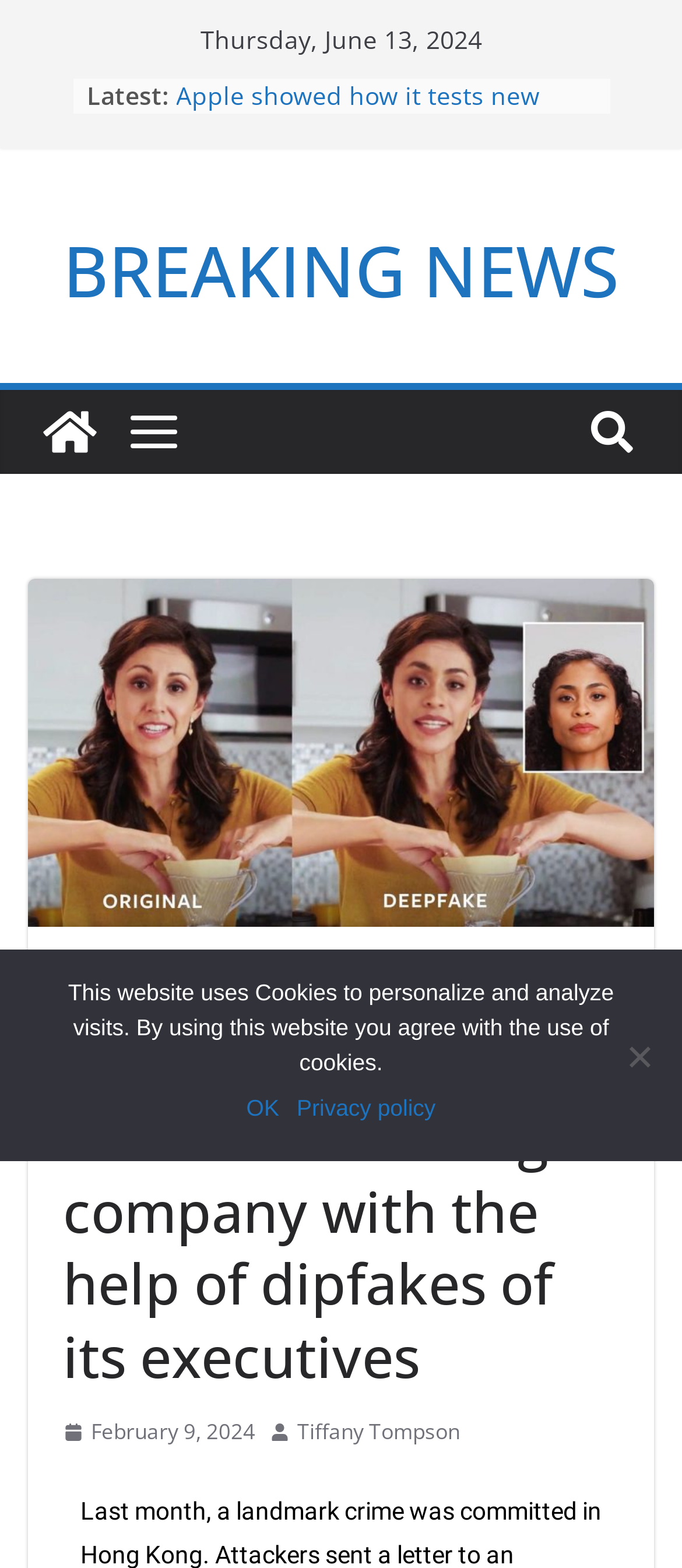Specify the bounding box coordinates (top-left x, top-left y, bottom-right x, bottom-right y) of the UI element in the screenshot that matches this description: U.S.

[0.092, 0.614, 0.179, 0.643]